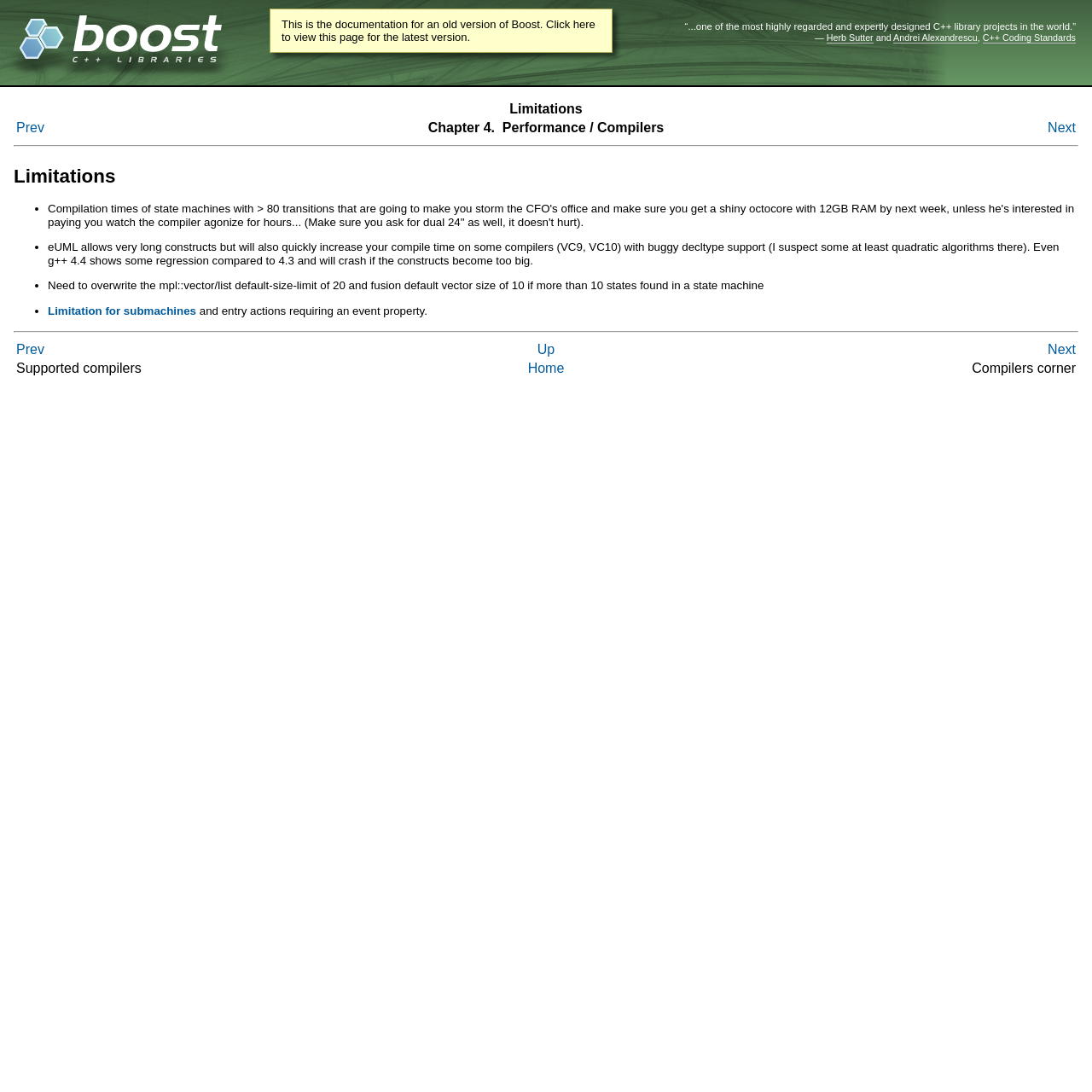What is the purpose of the navigation header?
Look at the image and provide a detailed response to the question.

The question can be answered by looking at the table element with the role 'Navigation header'. This table contains links to navigate between chapters, such as 'Prev' and 'Next', which suggests that its purpose is to facilitate navigation between chapters.